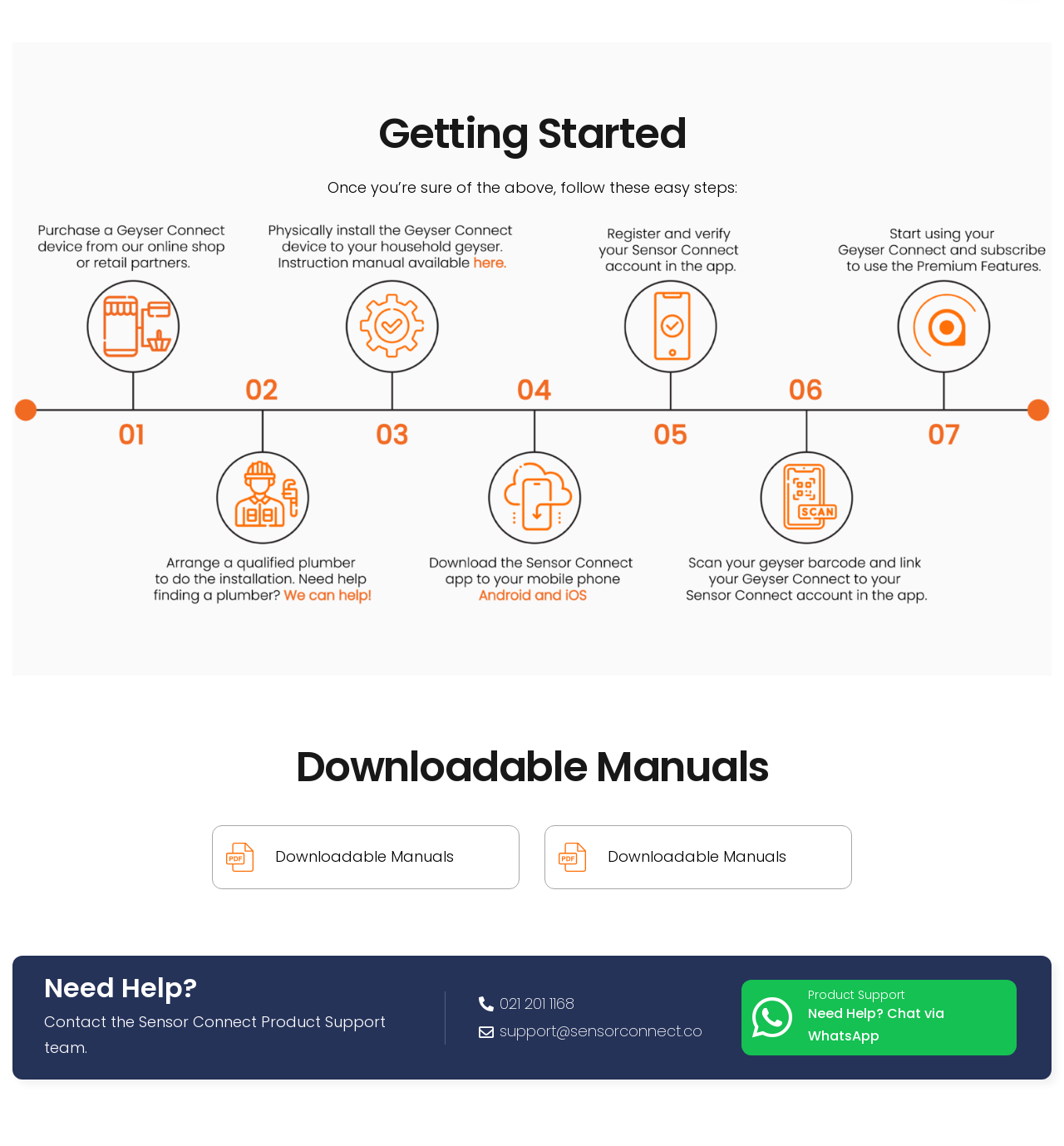Look at the image and give a detailed response to the following question: Is there an alternative way to get help?

The webpage has a heading 'Product Support' followed by a static text 'Need Help? Chat via WhatsApp', indicating that there is an alternative way to get help, which is to chat via WhatsApp.